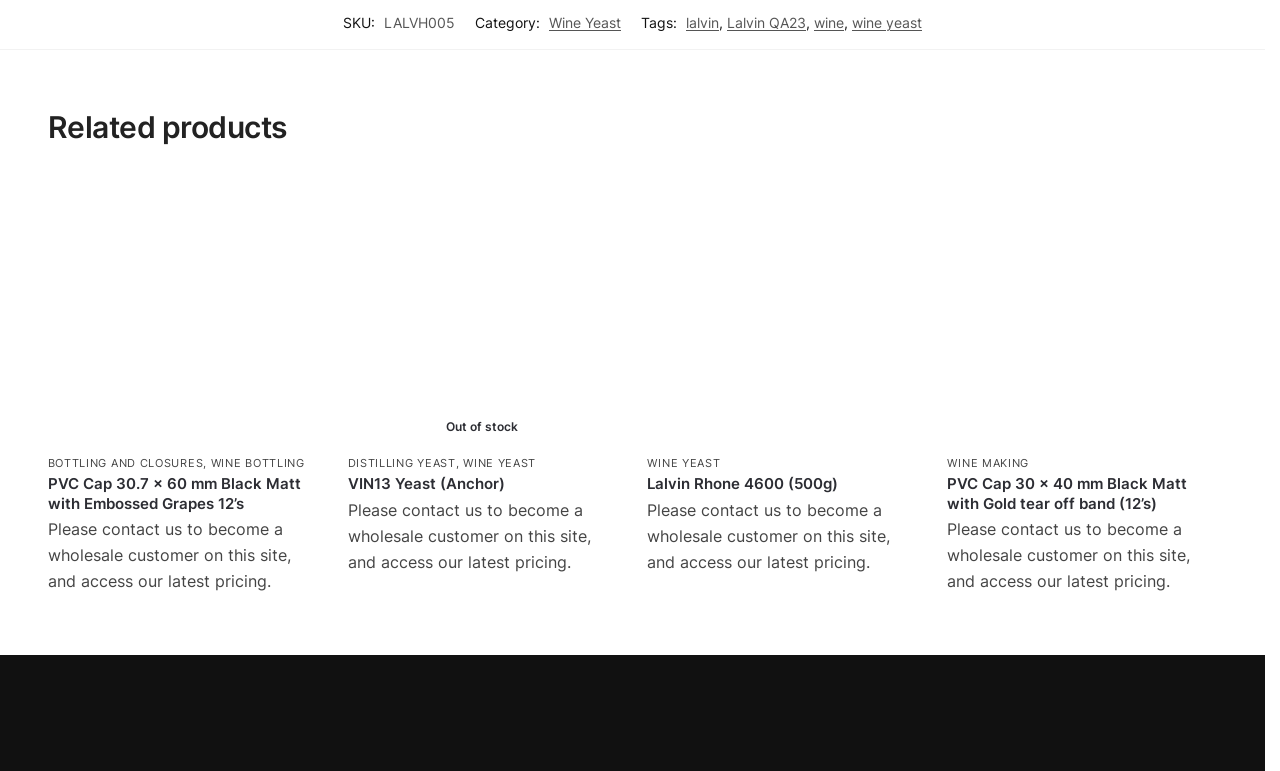Pinpoint the bounding box coordinates for the area that should be clicked to perform the following instruction: "Click on the 'Wine Yeast' category".

[0.429, 0.004, 0.485, 0.026]